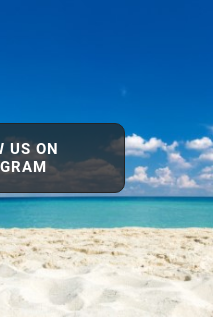Create an exhaustive description of the image.

A stunning beach scene captures the serene beauty of a tropical setting, where soft white sands meet the clear turquoise waters under a brilliant blue sky dotted with fluffy white clouds. The foreground features a spacious beach area, inviting visitors to relax and enjoy the idyllic surroundings. Superimposed on the image is a call to action encouraging viewers to connect via social media, highlighting the vibrant coastal atmosphere and the allure of this picturesque location, perfect for sunbathing and unwinding by the sea.